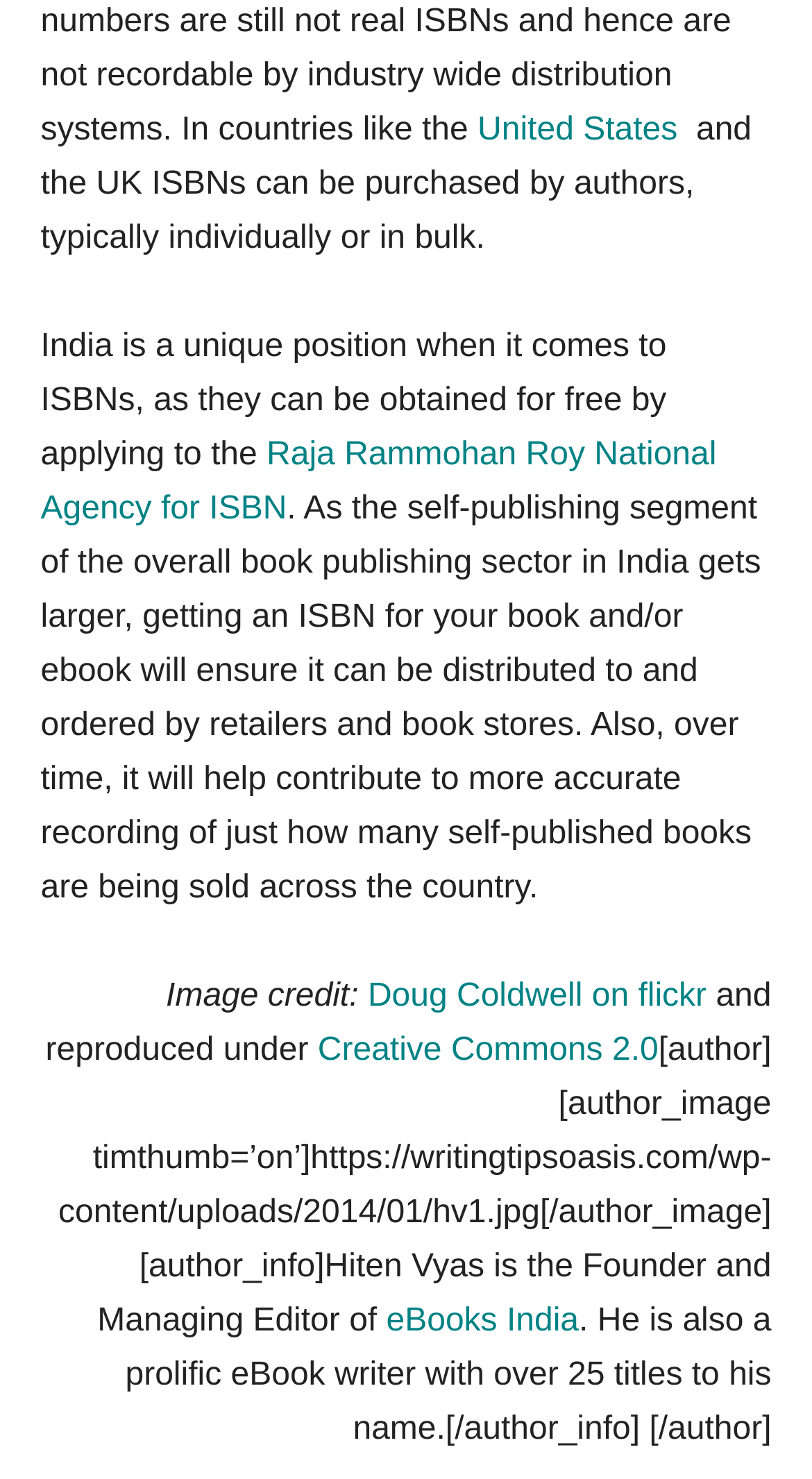Using the format (top-left x, top-left y, bottom-right x, bottom-right y), provide the bounding box coordinates for the described UI element. All values should be floating point numbers between 0 and 1: Doug Coldwell on flickr

[0.453, 0.661, 0.87, 0.685]